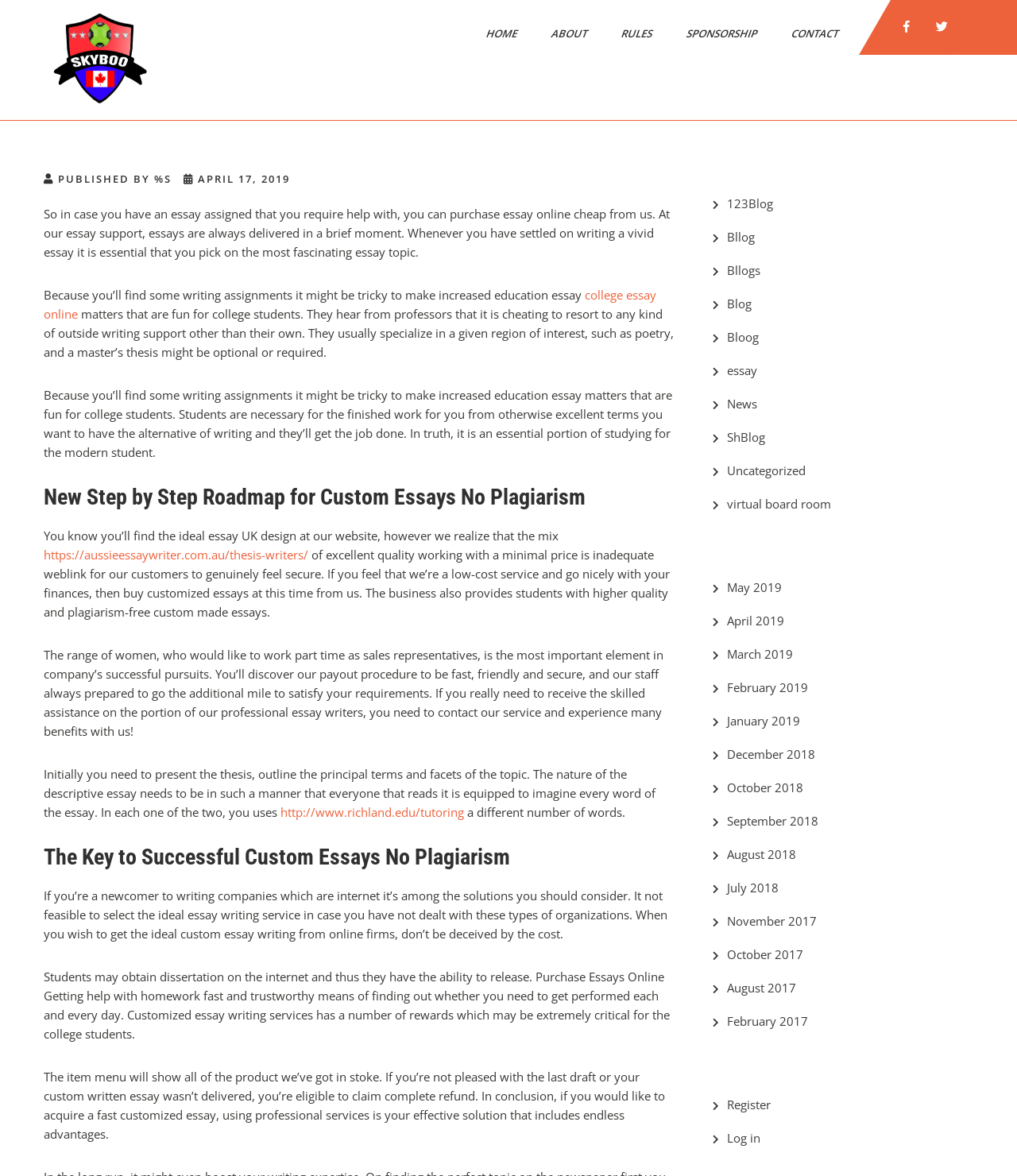Please find the bounding box coordinates of the element that must be clicked to perform the given instruction: "Learn more about Jennifer Garner's role in the movie". The coordinates should be four float numbers from 0 to 1, i.e., [left, top, right, bottom].

None